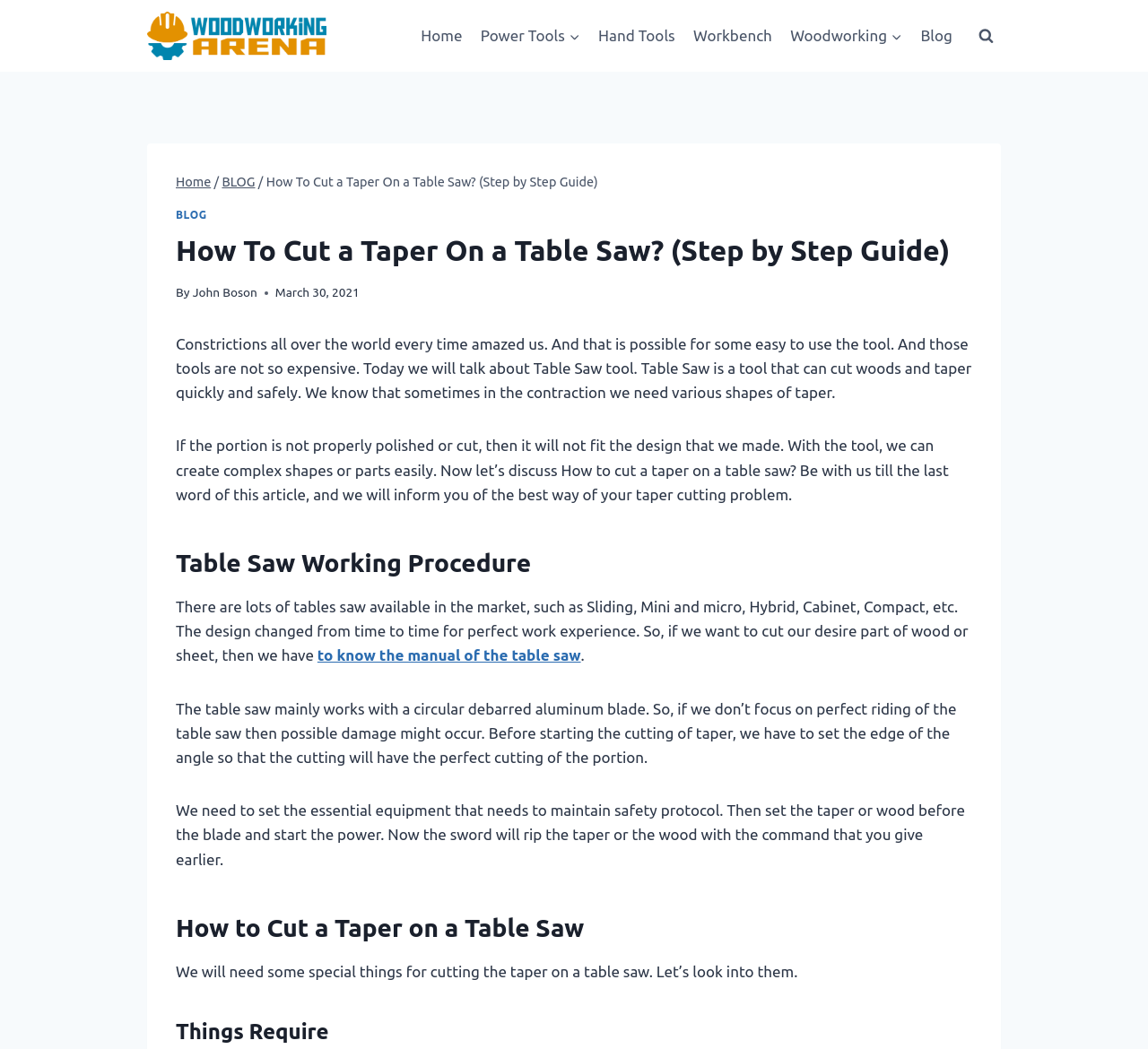Who is the author of the article?
Give a single word or phrase answer based on the content of the image.

John Boson